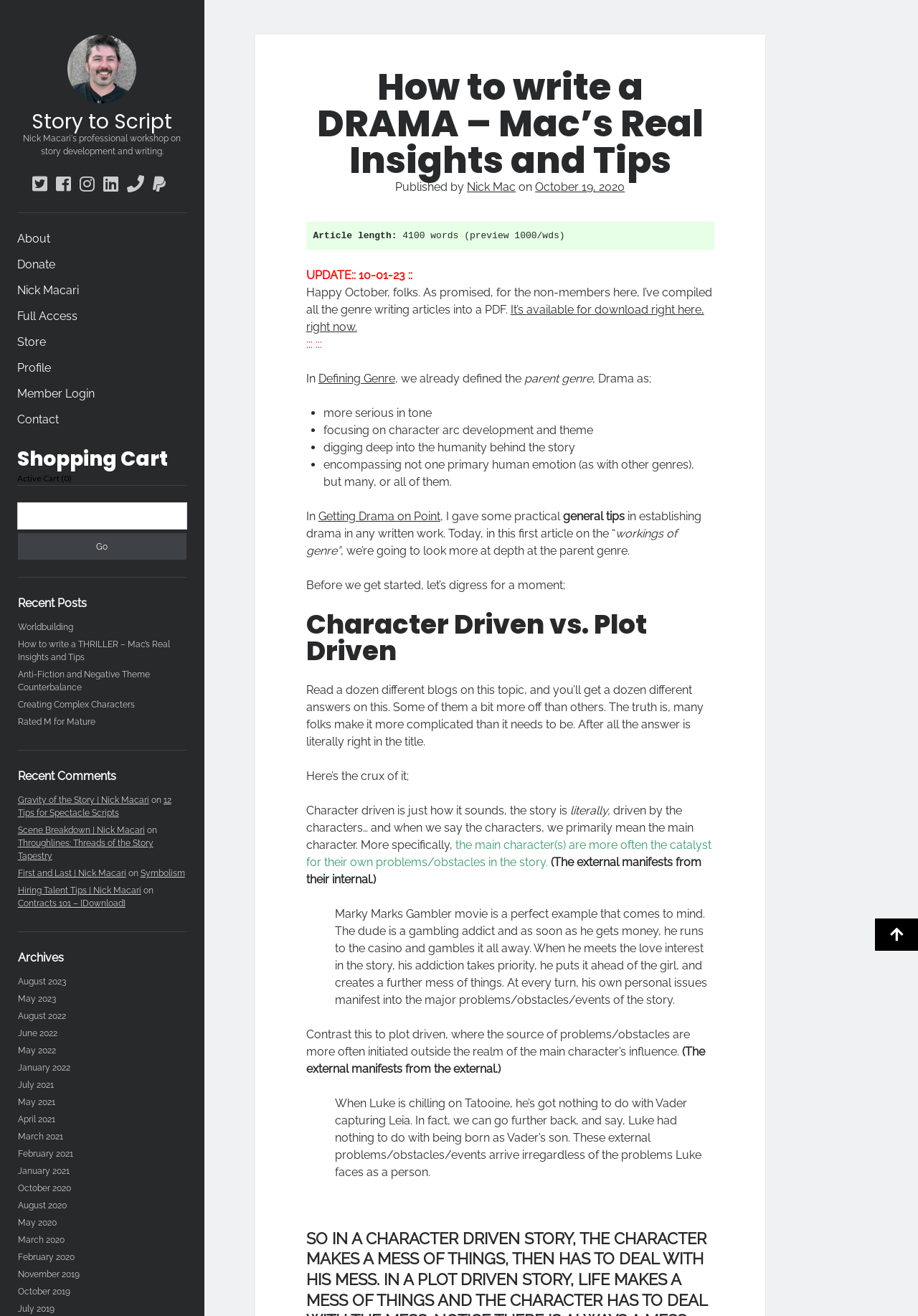What is the tone of a drama?
From the details in the image, provide a complete and detailed answer to the question.

In the article, it is mentioned that a drama is 'more serious in tone', which defines the tone of a drama.